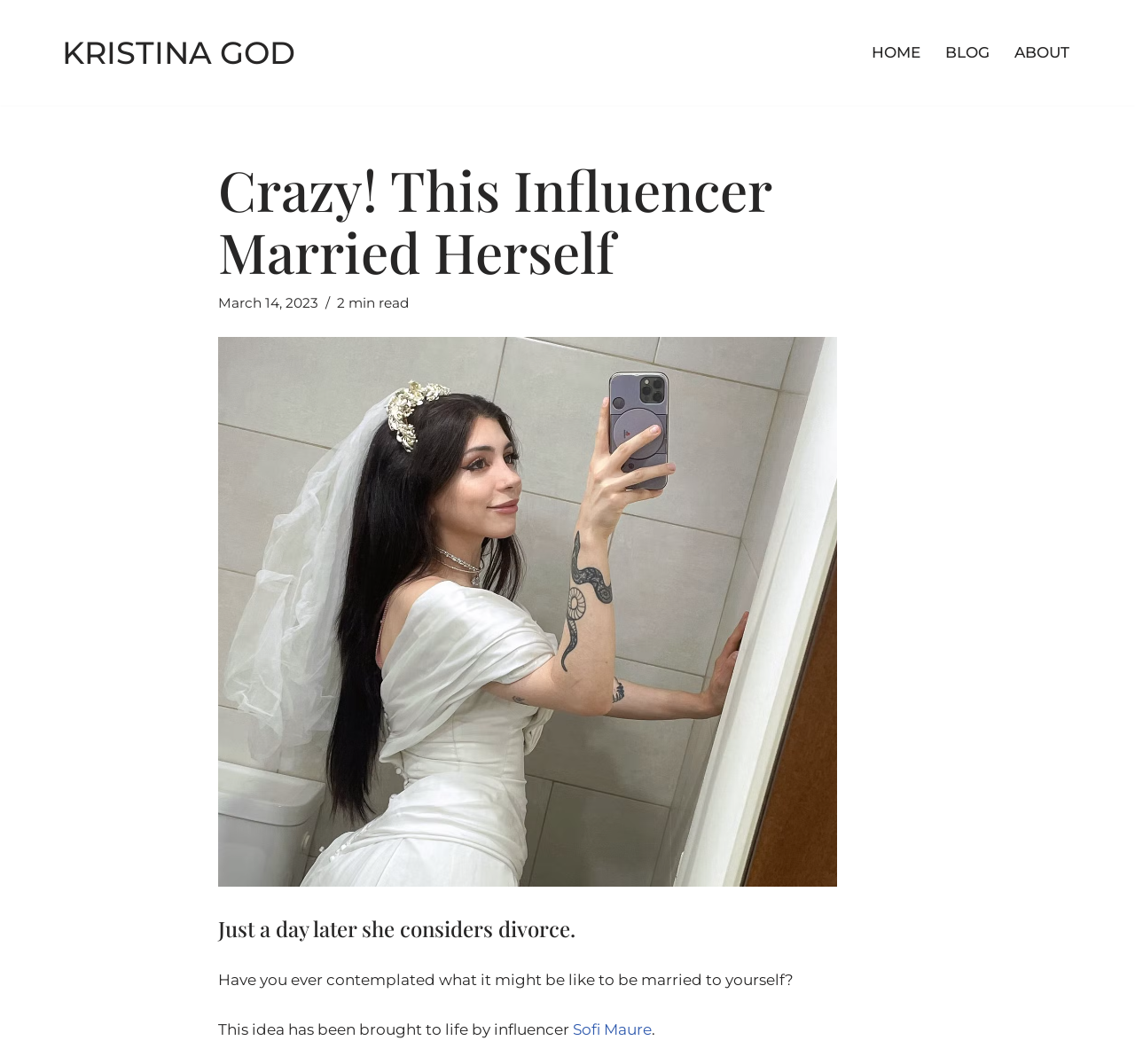Observe the image and answer the following question in detail: What is the date of the article?

I found the answer by looking at the time element in the webpage, which contains the text 'March 14, 2023'.